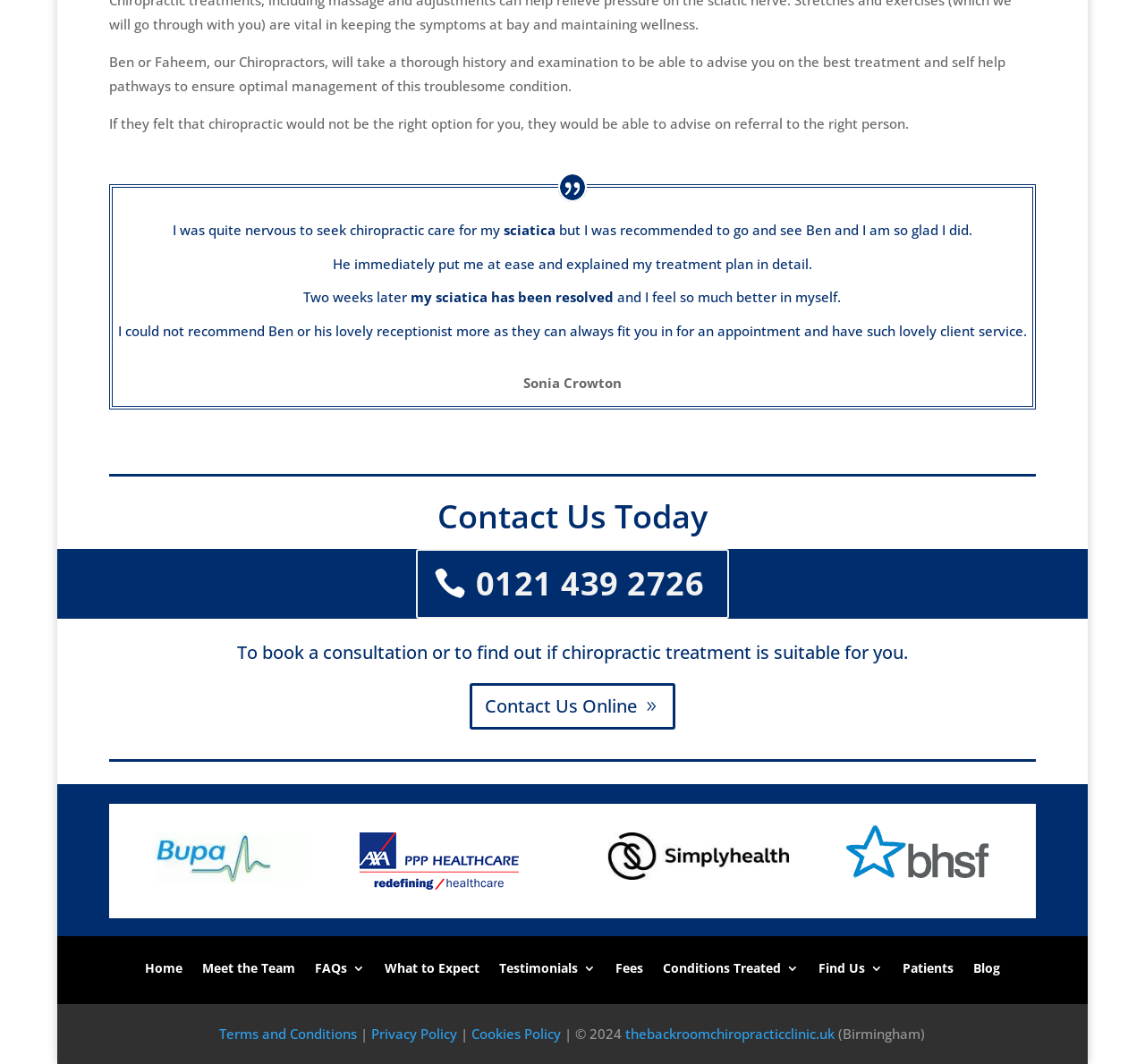Pinpoint the bounding box coordinates for the area that should be clicked to perform the following instruction: "Click the 'Contact Us Today' button".

[0.382, 0.465, 0.618, 0.506]